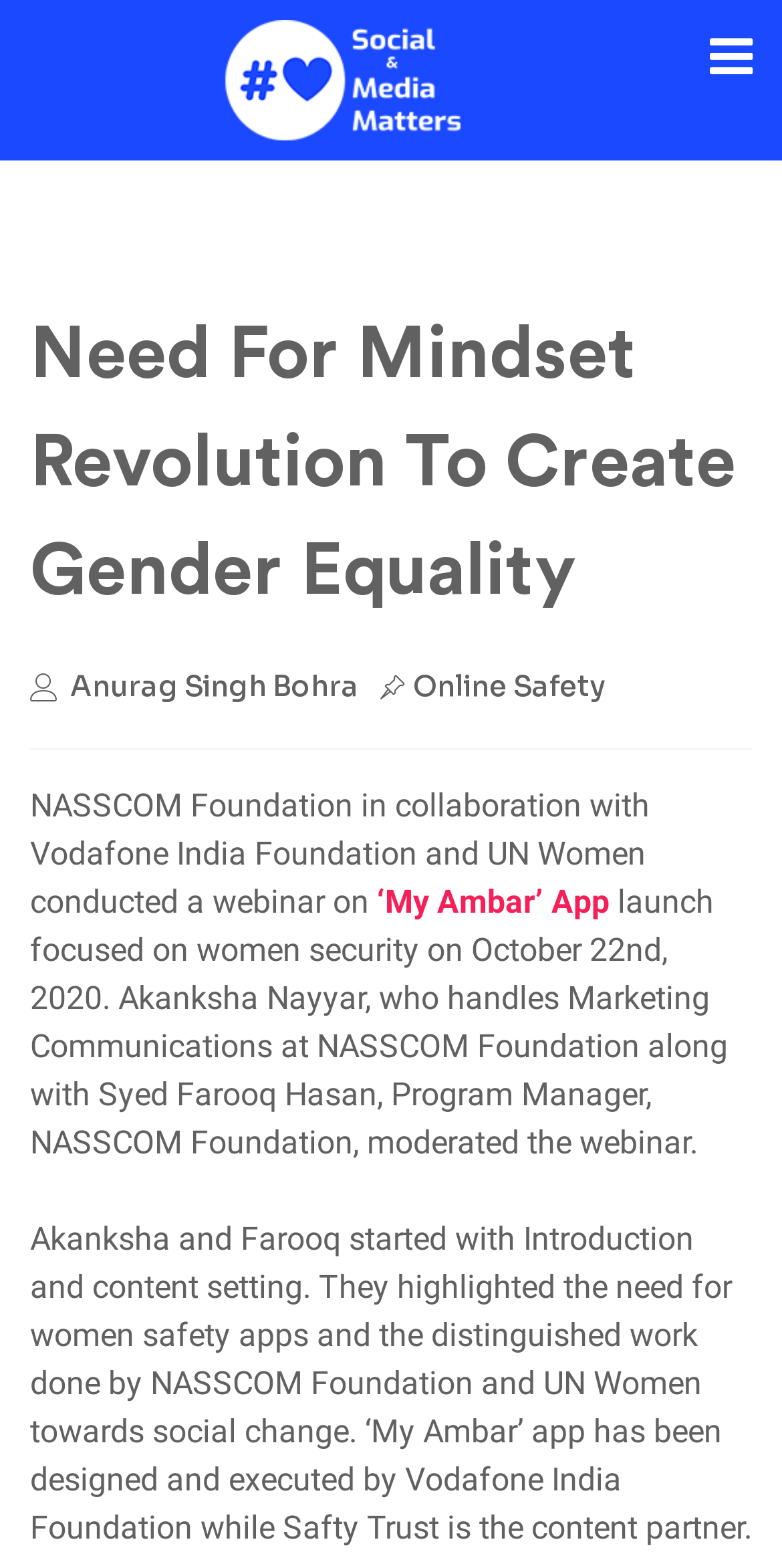By analyzing the image, answer the following question with a detailed response: What is the name of the app focused on women security?

I found the answer by examining the element with the text '‘My Ambar’ App', which is a link, and it is mentioned in the context of women security.